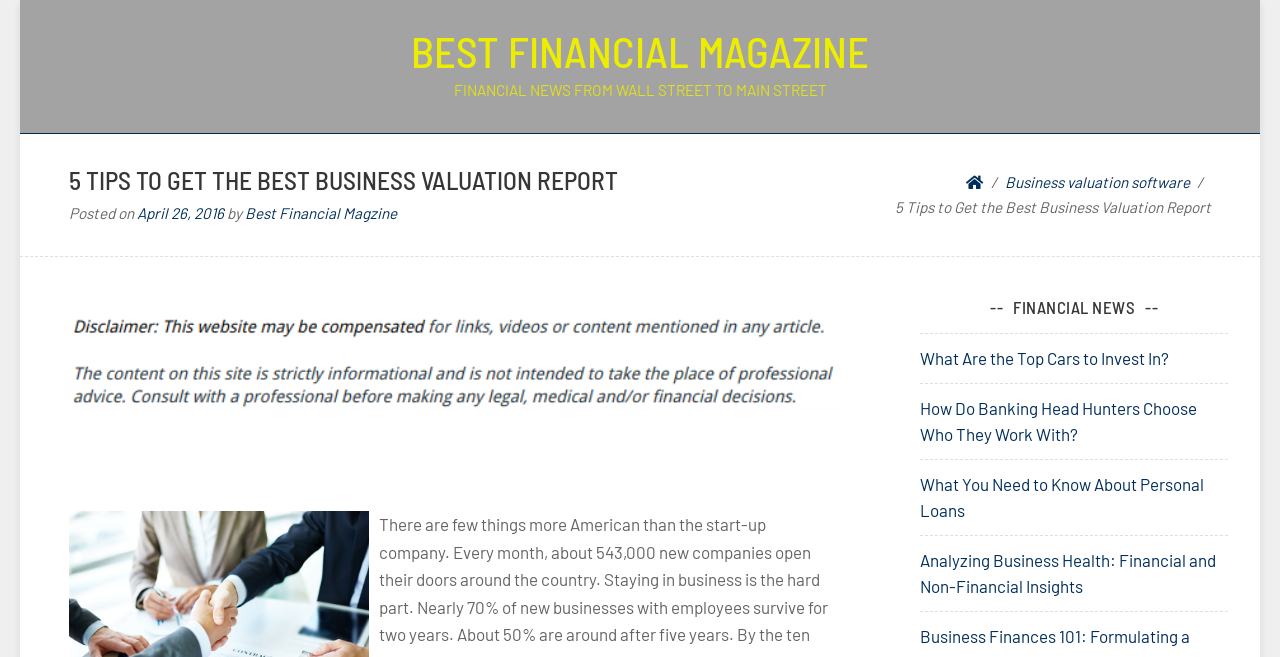Please specify the bounding box coordinates for the clickable region that will help you carry out the instruction: "Read the article posted on April 26, 2016".

[0.107, 0.31, 0.175, 0.338]